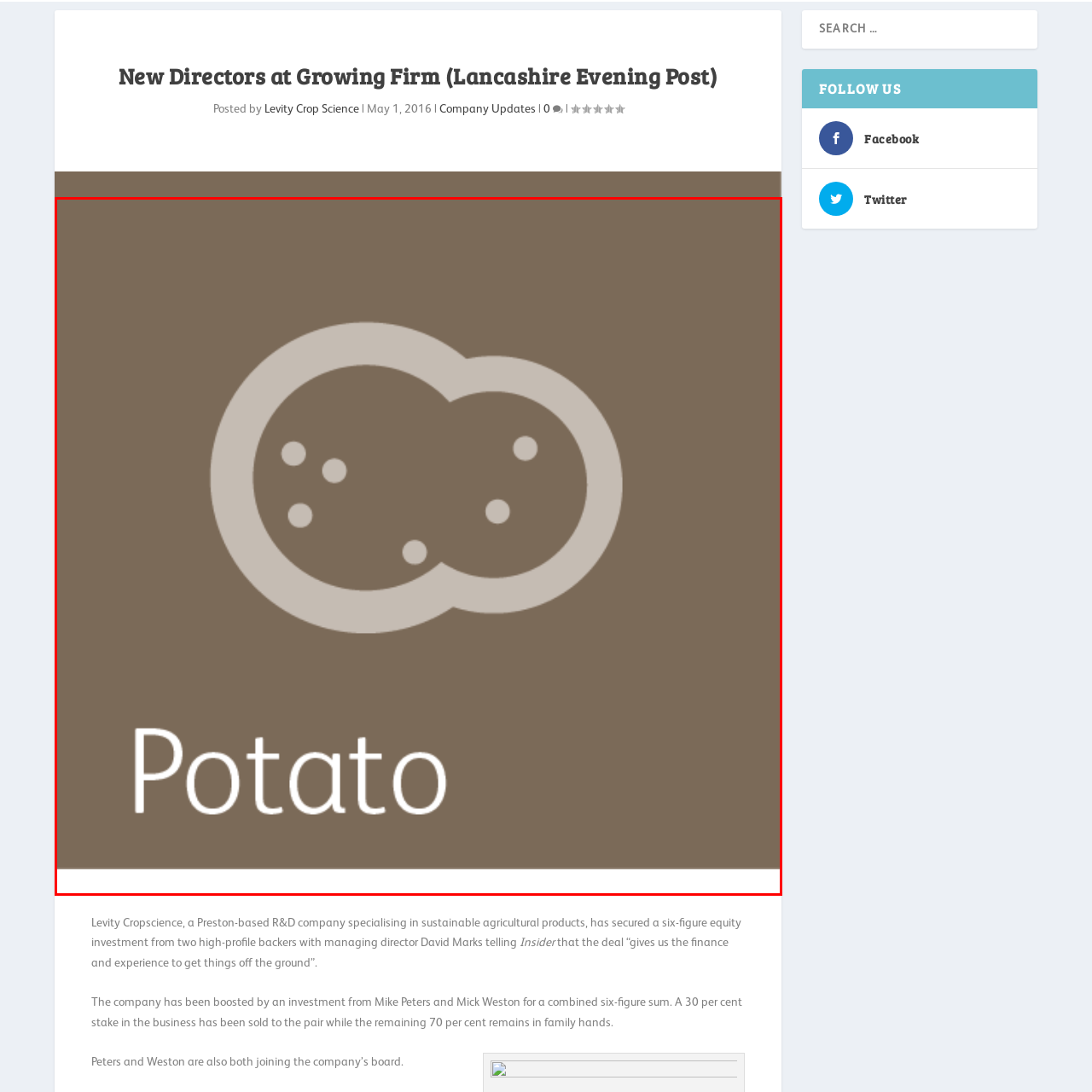Identify the subject within the red bounding box and respond to the following question in a single word or phrase:
What is the style of the font used for the text?

Clean, elegant